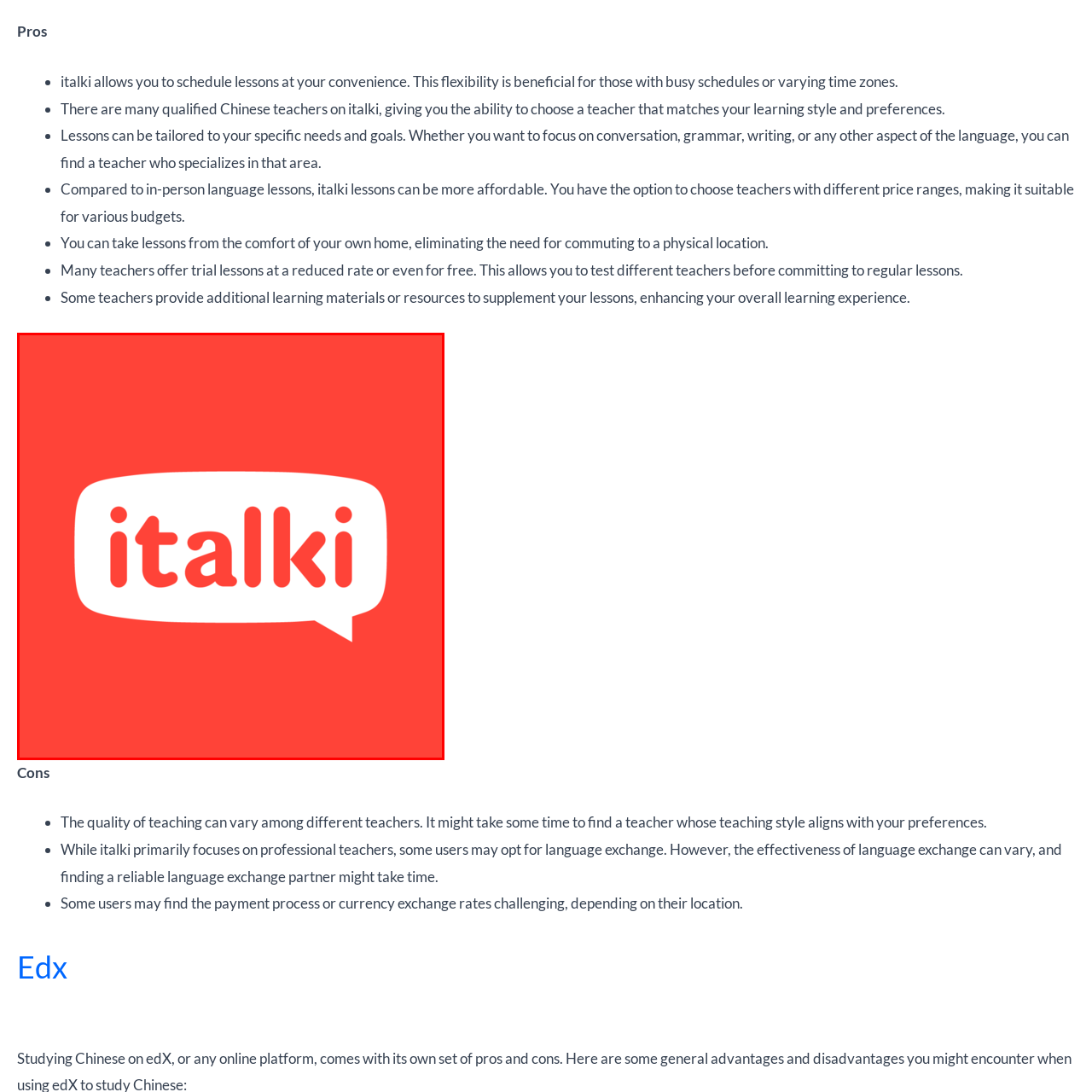Look closely at the section within the red border and give a one-word or brief phrase response to this question: 
What is the platform's approach to language education?

innovative